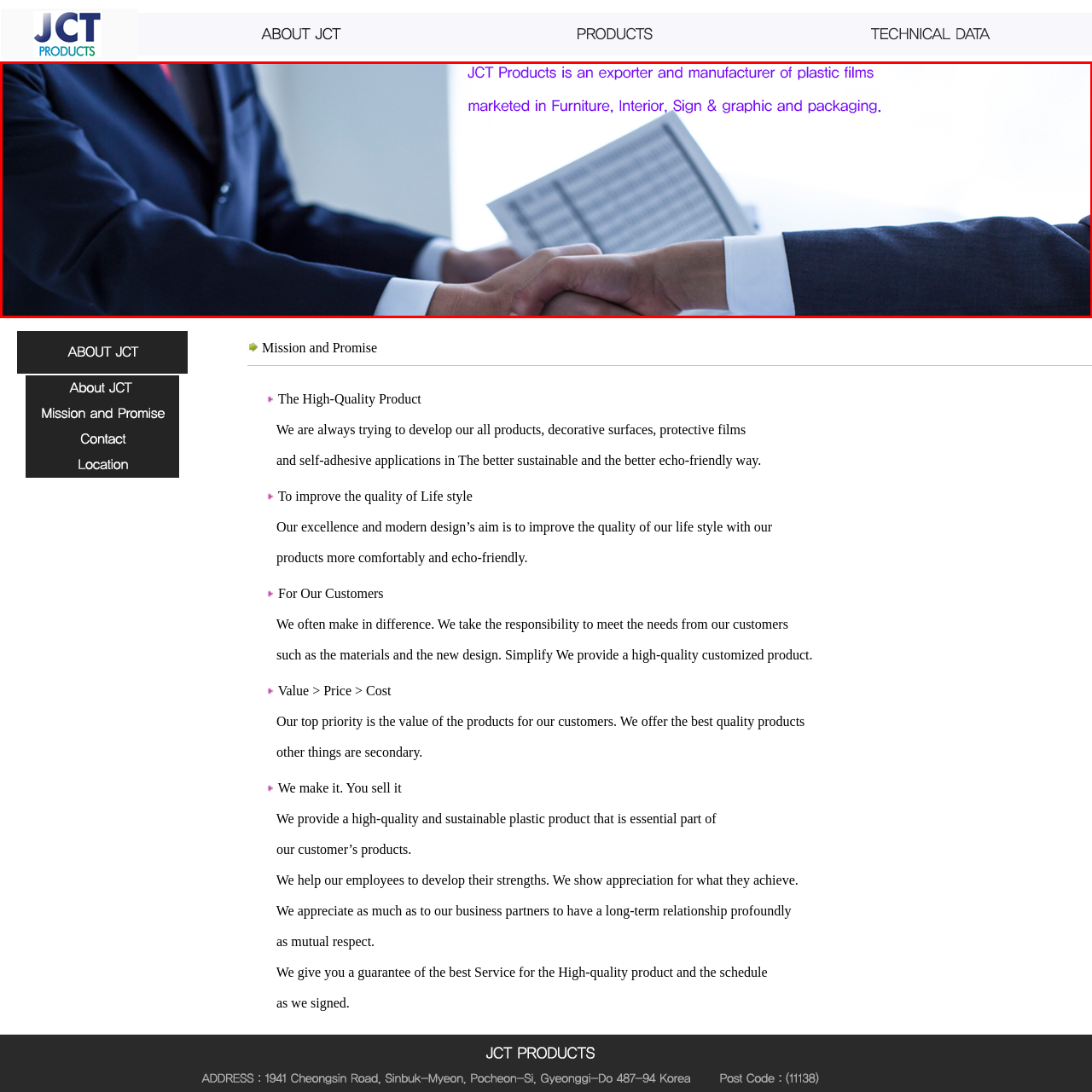Create a thorough and descriptive caption for the photo marked by the red boundary.

The image features a professional handshake between two individuals attired in formal suits, symbolizing partnership and collaboration. In the background, documents can be seen, suggesting a business context where agreements or contracts are being finalized. Overlaid on the image is text that reads, "JCT Products is an exporter and manufacturer of plastic films marketed in Furniture, Interior, Sign & graphic and packaging," presented in a vibrant purple font. This conveys the company's focus on various applications for their products, emphasizing their role in multiple industries. The overall composition highlights a moment of professional connection, reflecting trust and mutual commitment in business dealings.